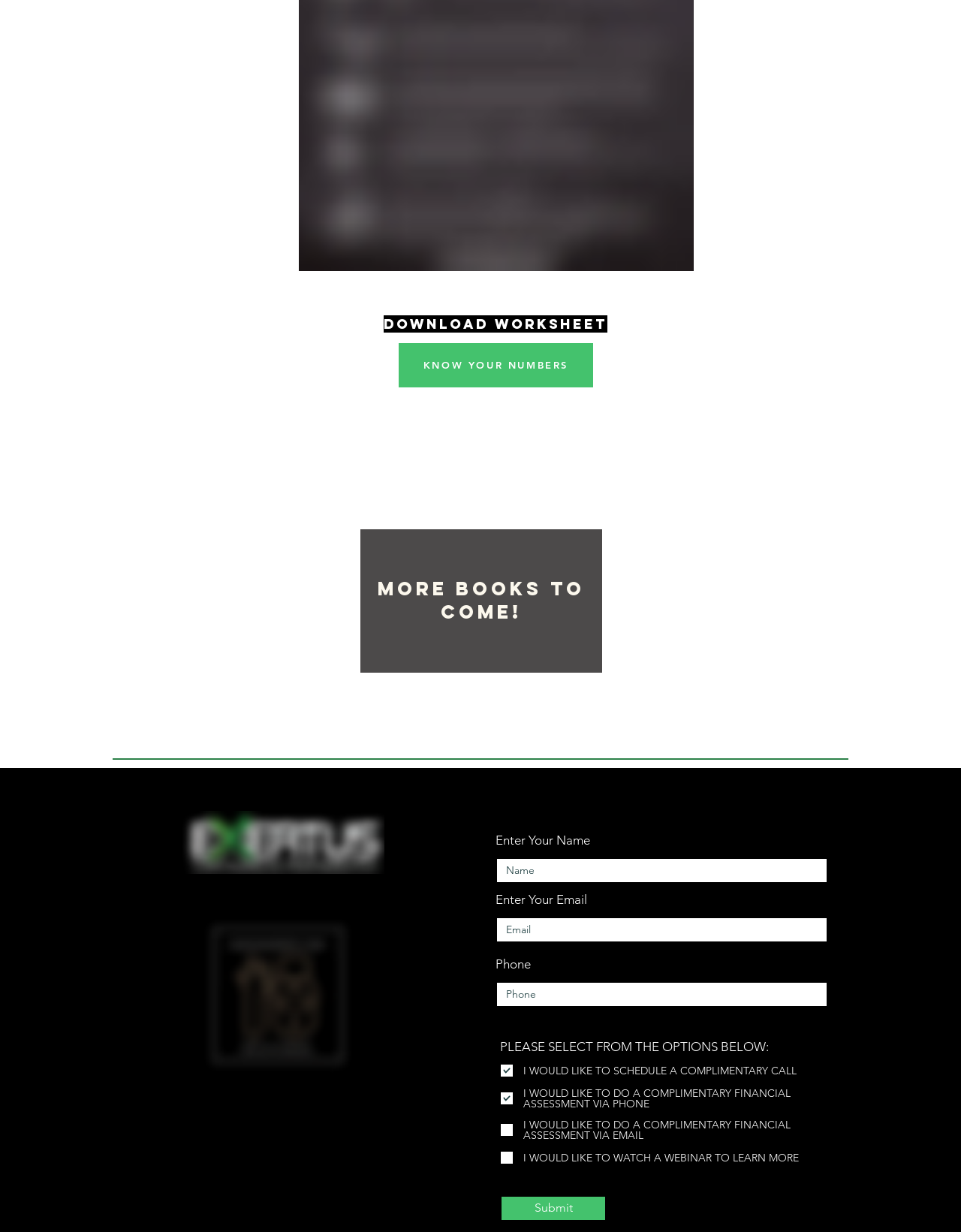Using floating point numbers between 0 and 1, provide the bounding box coordinates in the format (top-left x, top-left y, bottom-right x, bottom-right y). Locate the UI element described here: Submit

[0.52, 0.97, 0.631, 0.991]